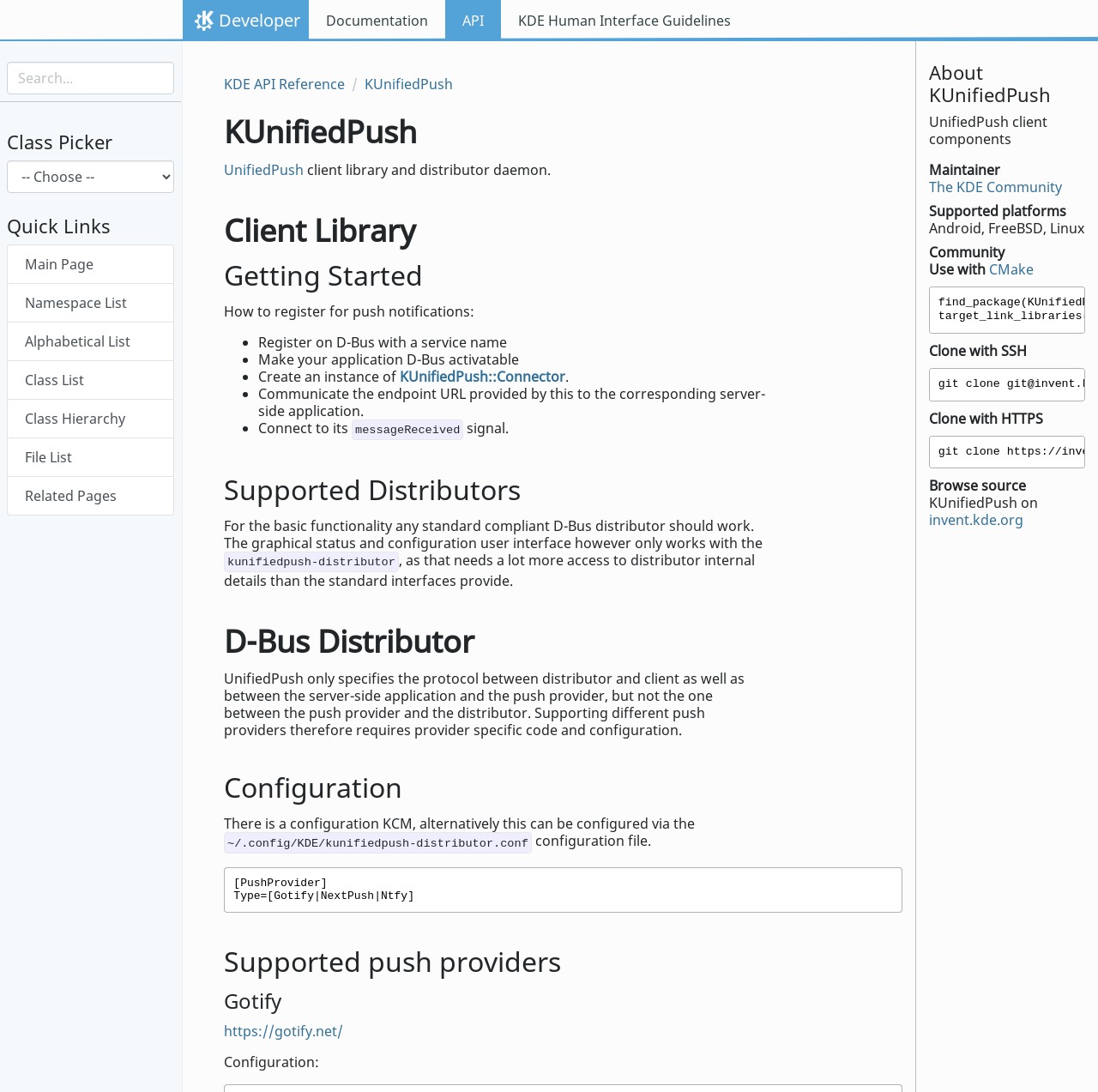What is the name of the configuration file mentioned in the 'Configuration' section?
From the screenshot, supply a one-word or short-phrase answer.

~/.config/KDE/kunifiedpush-distributor.conf